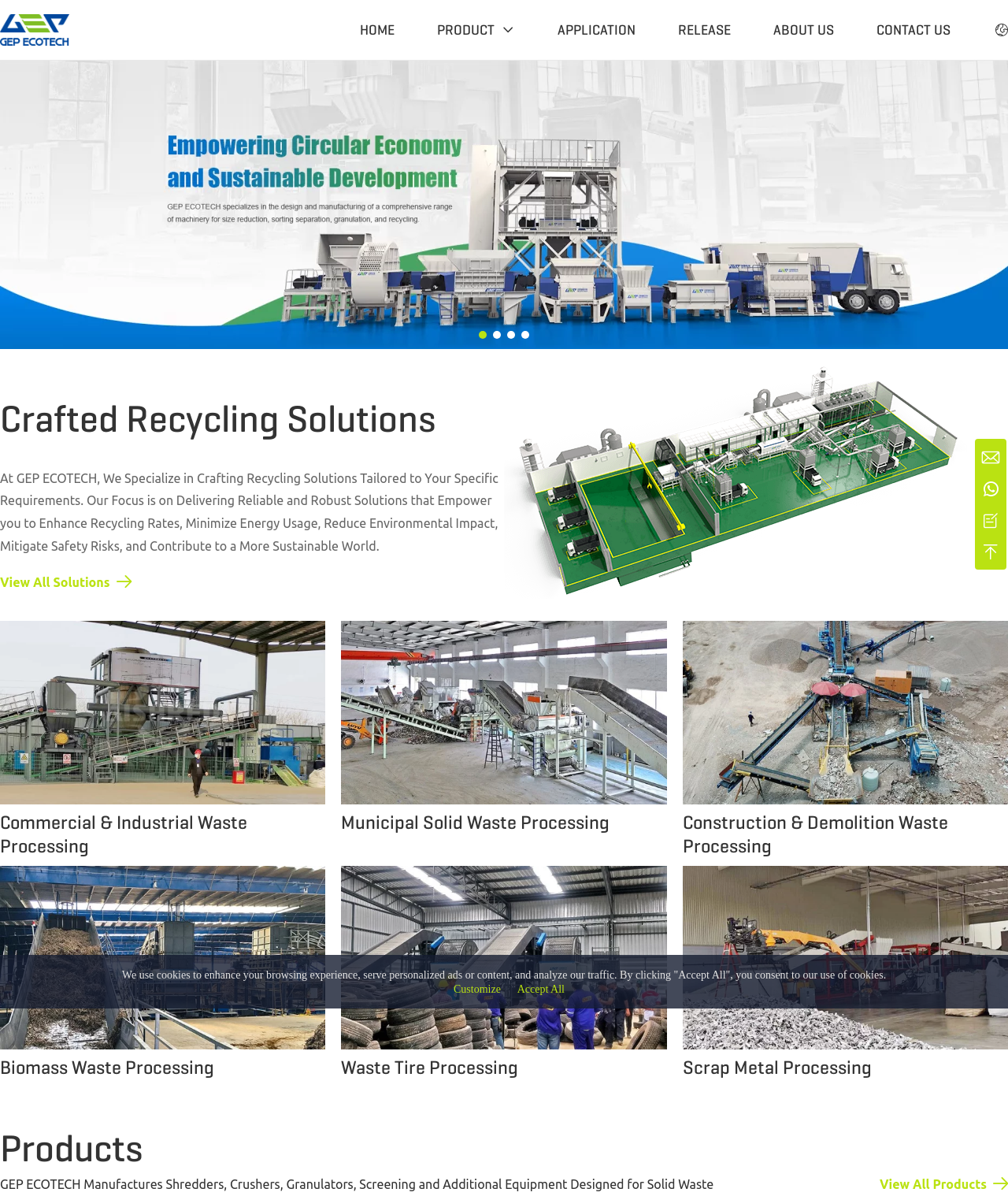Please mark the clickable region by giving the bounding box coordinates needed to complete this instruction: "Explore Complete Plant solutions".

[0.614, 0.079, 0.704, 0.094]